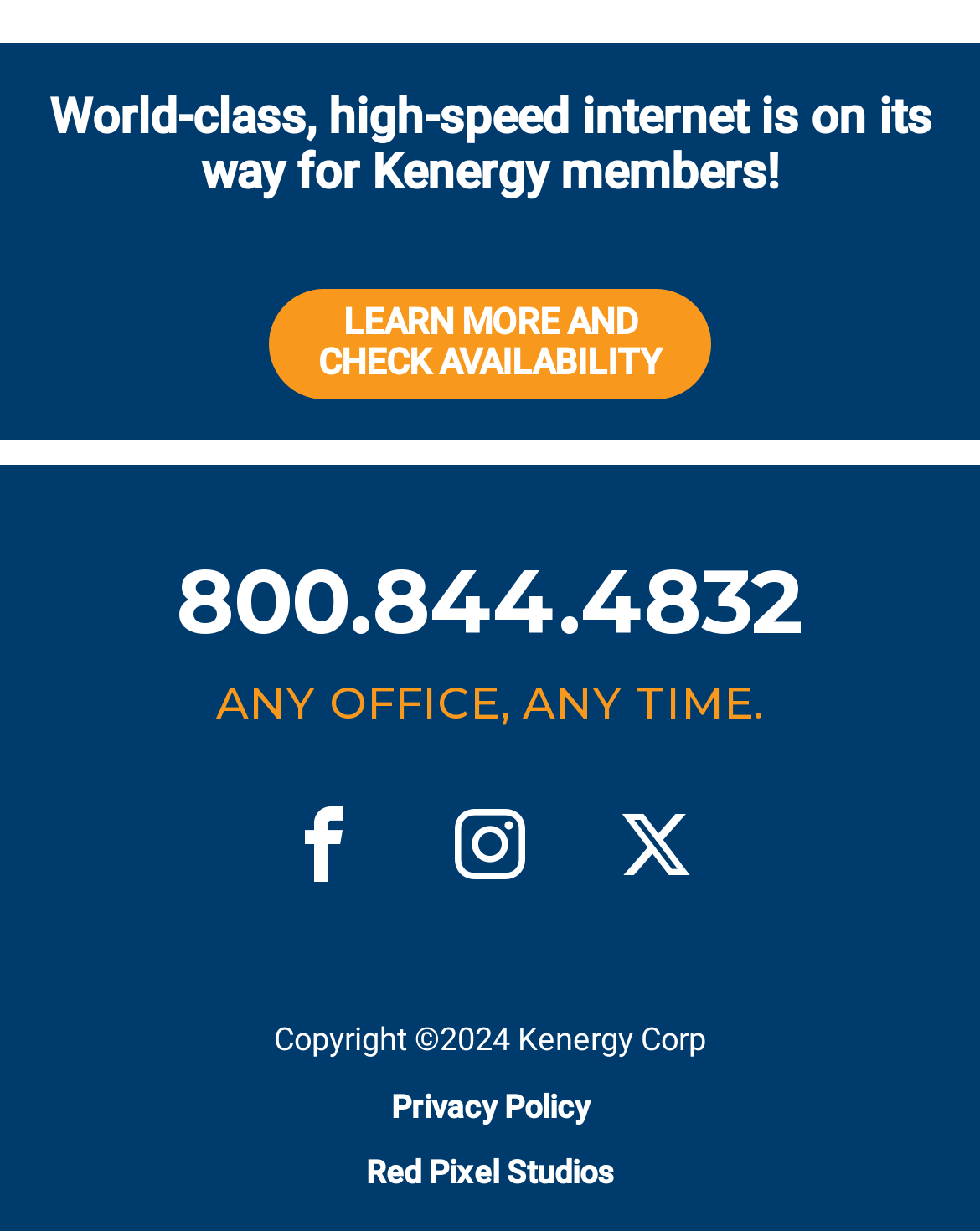From the screenshot, find the bounding box of the UI element matching this description: "Privacy Policy". Supply the bounding box coordinates in the form [left, top, right, bottom], each a float between 0 and 1.

[0.399, 0.883, 0.601, 0.913]